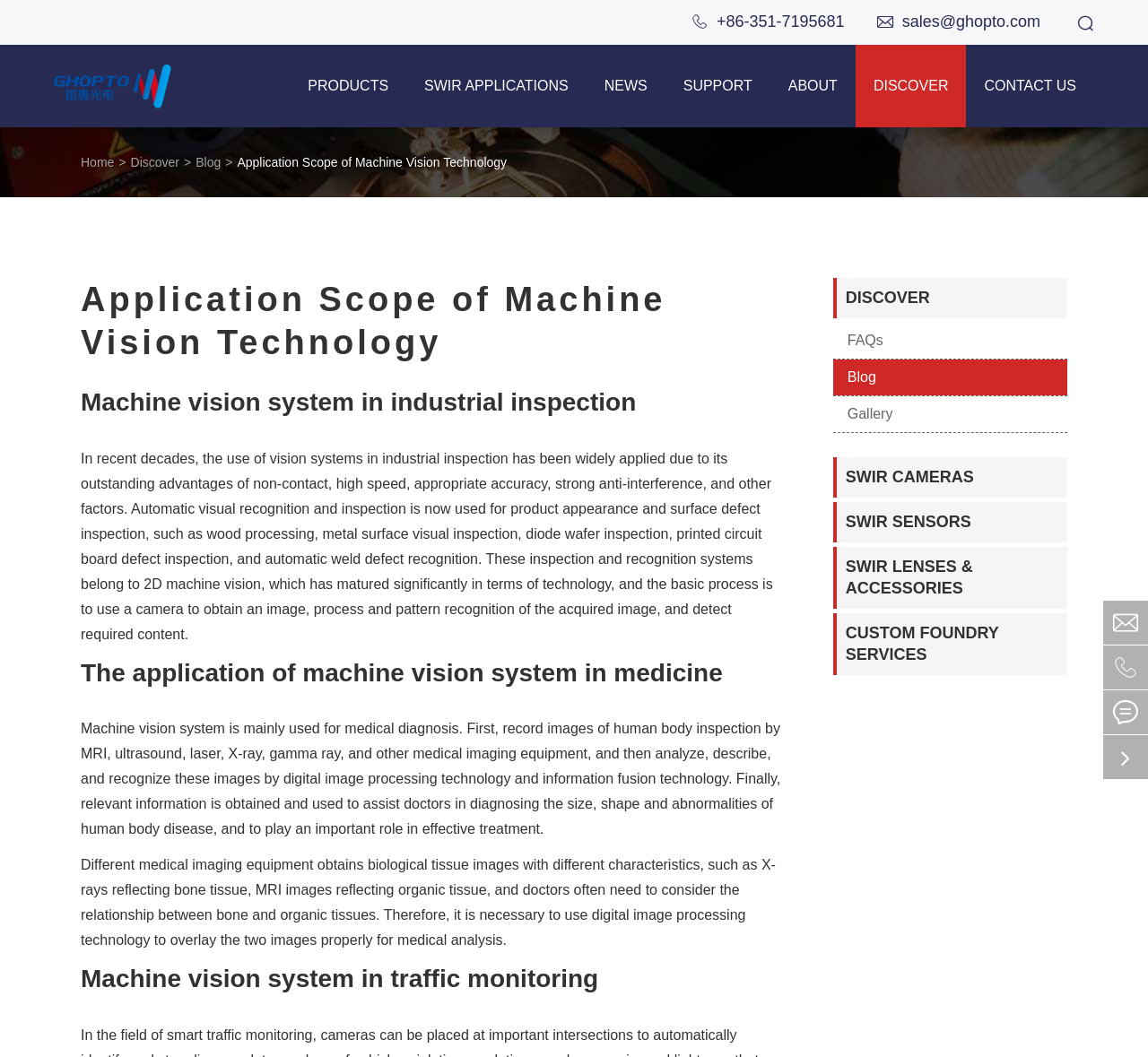Please determine the bounding box coordinates of the element's region to click for the following instruction: "View 'CUSTOM FOUNDRY SERVICES'".

[0.047, 0.245, 0.292, 0.278]